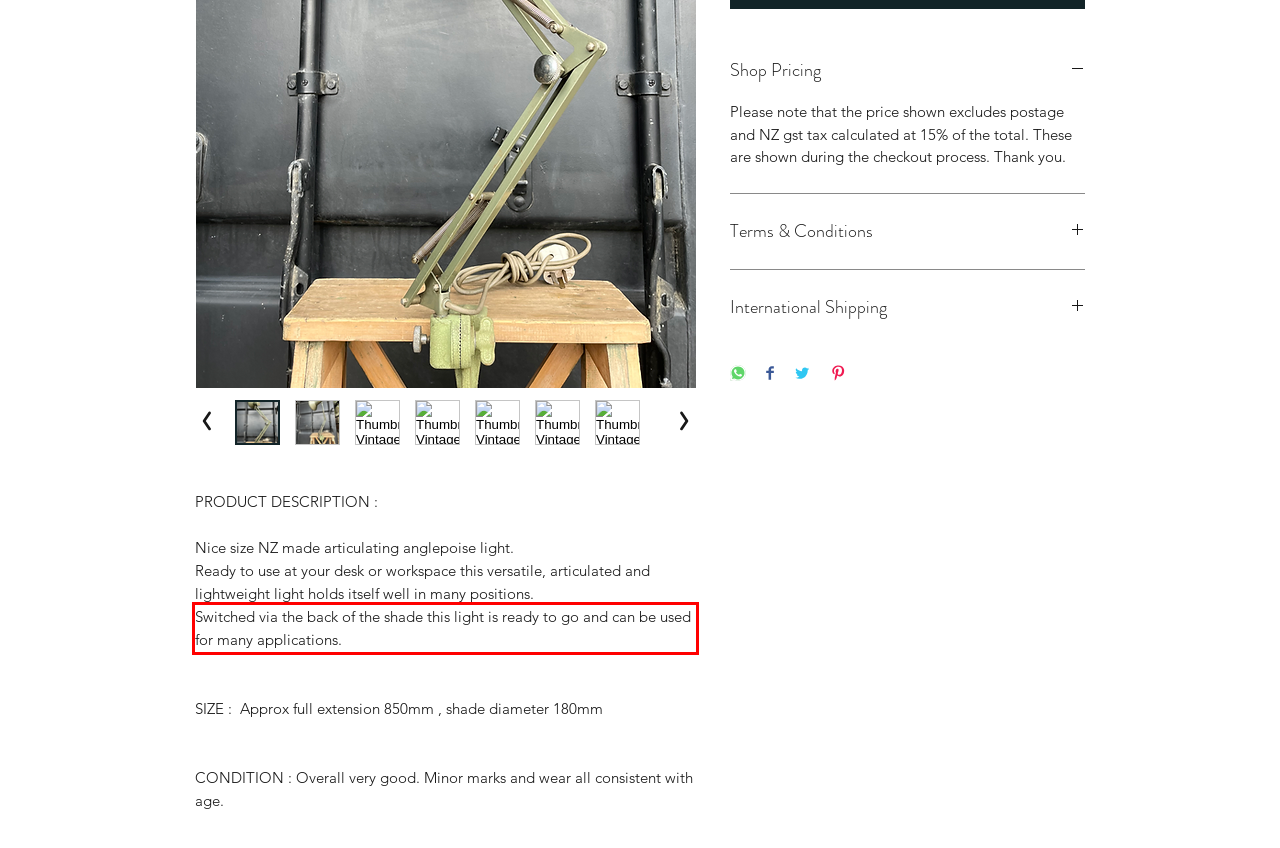Given a screenshot of a webpage containing a red rectangle bounding box, extract and provide the text content found within the red bounding box.

Switched via the back of the shade this light is ready to go and can be used for many applications.